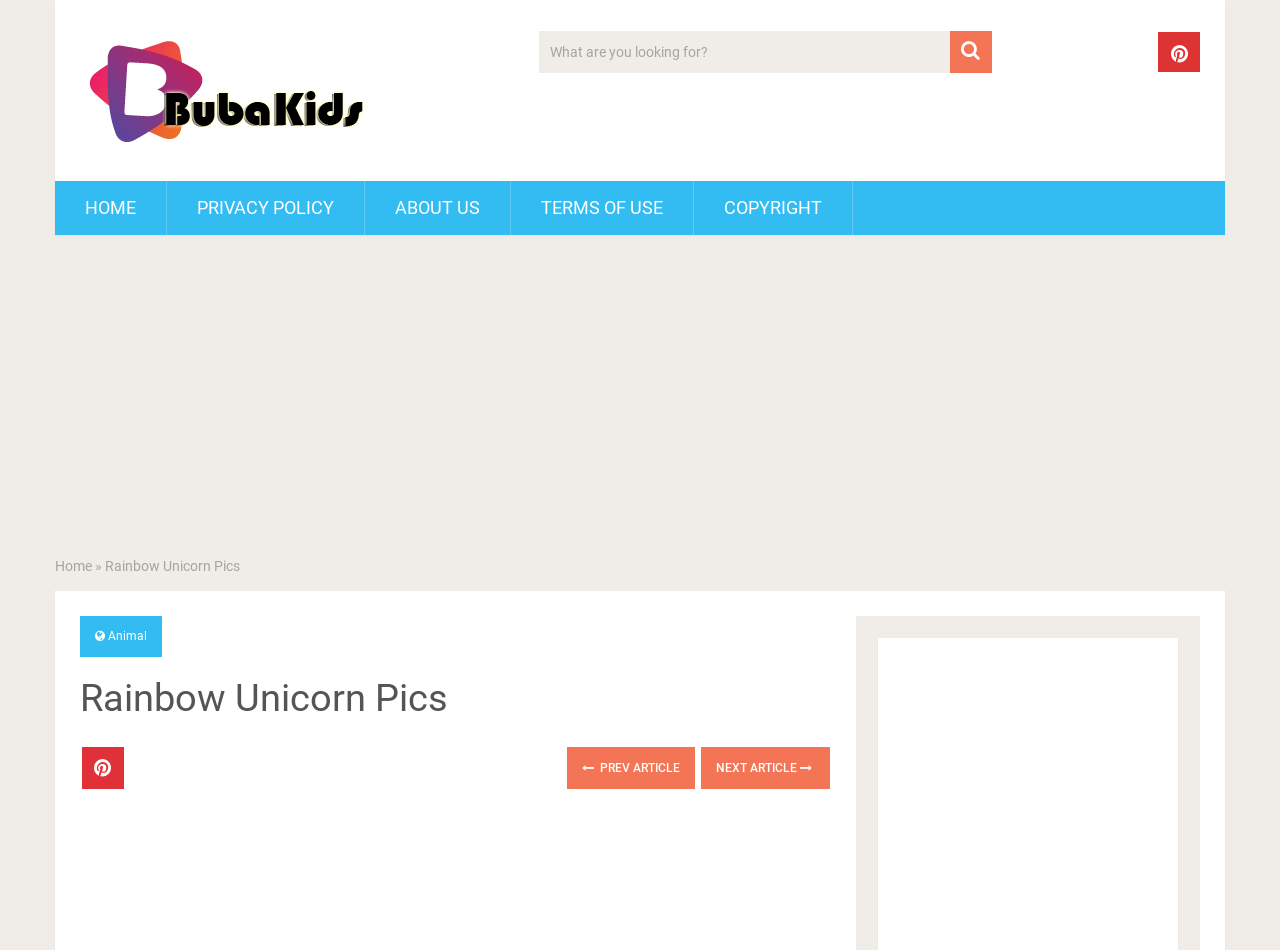Locate the bounding box coordinates of the area to click to fulfill this instruction: "Go to home page". The bounding box should be presented as four float numbers between 0 and 1, in the order [left, top, right, bottom].

[0.043, 0.191, 0.13, 0.247]